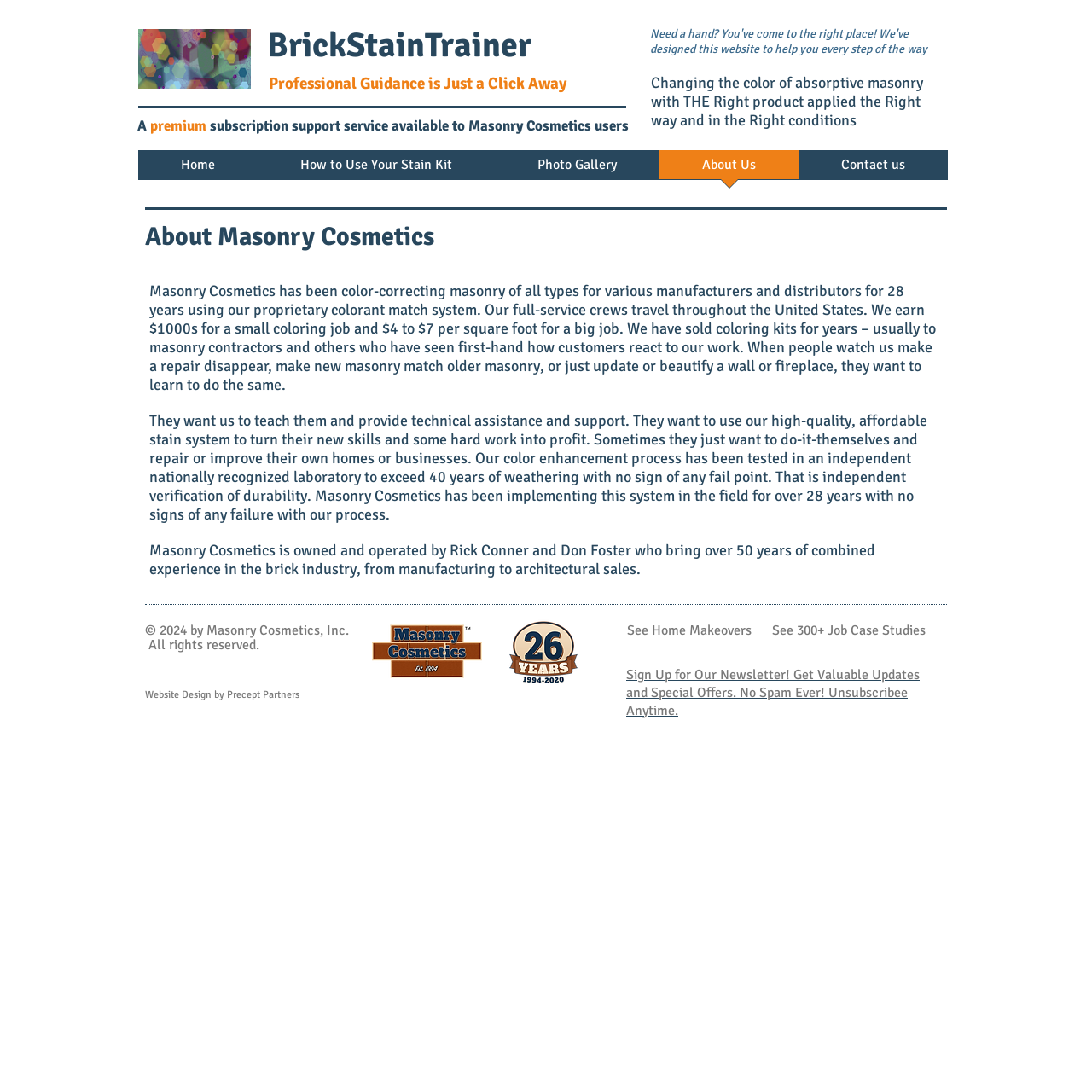Provide the bounding box coordinates of the section that needs to be clicked to accomplish the following instruction: "Search for a condition or treatment."

None